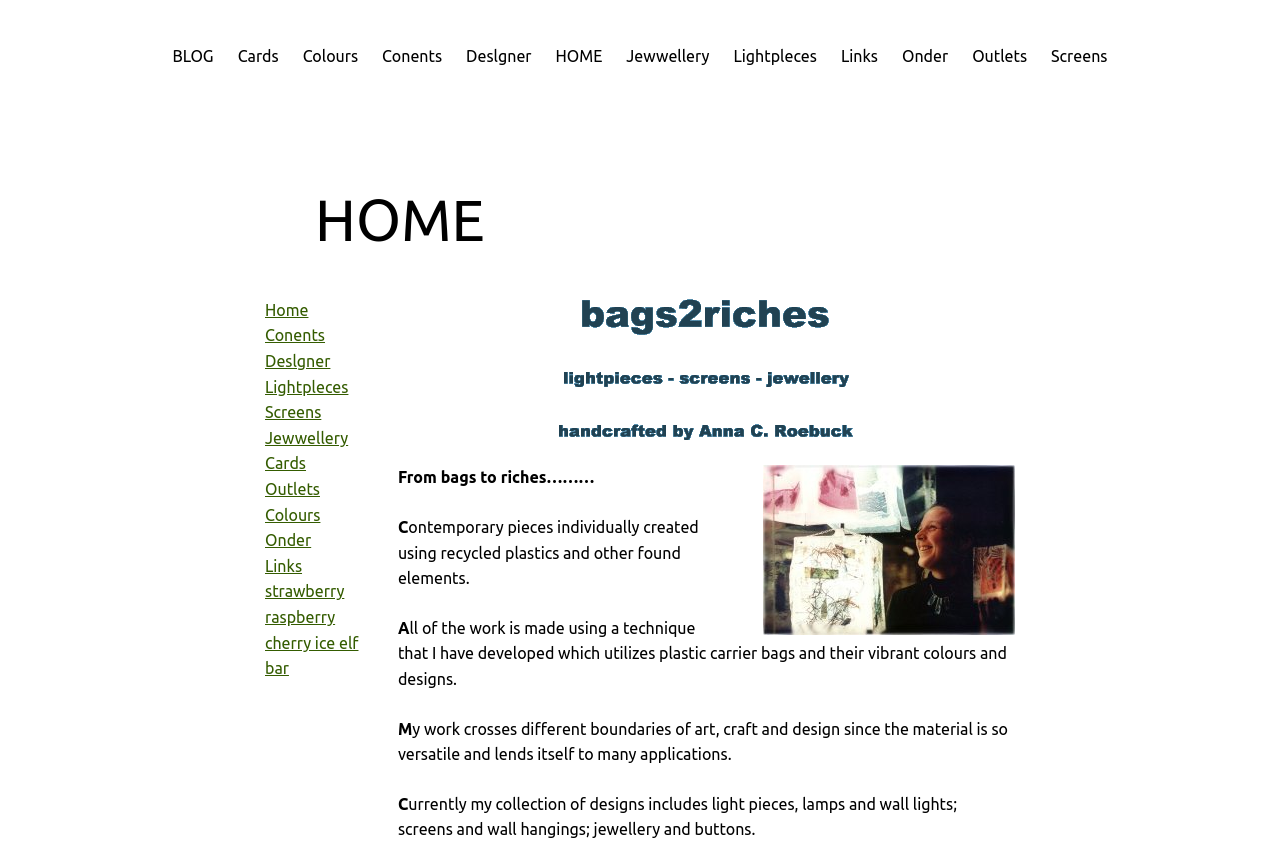Indicate the bounding box coordinates of the element that needs to be clicked to satisfy the following instruction: "Click on the BLOG link". The coordinates should be four float numbers between 0 and 1, i.e., [left, top, right, bottom].

[0.135, 0.051, 0.167, 0.081]